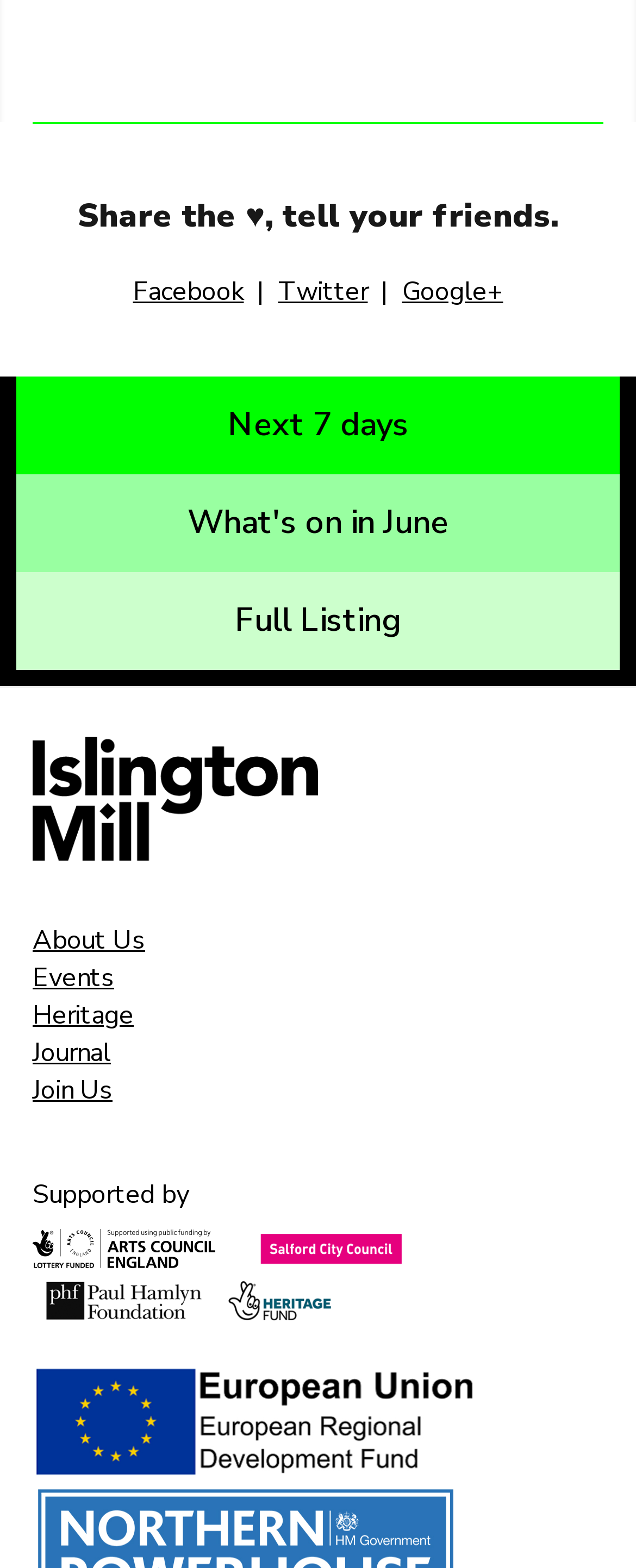Please identify the coordinates of the bounding box that should be clicked to fulfill this instruction: "View events".

[0.051, 0.612, 0.179, 0.635]